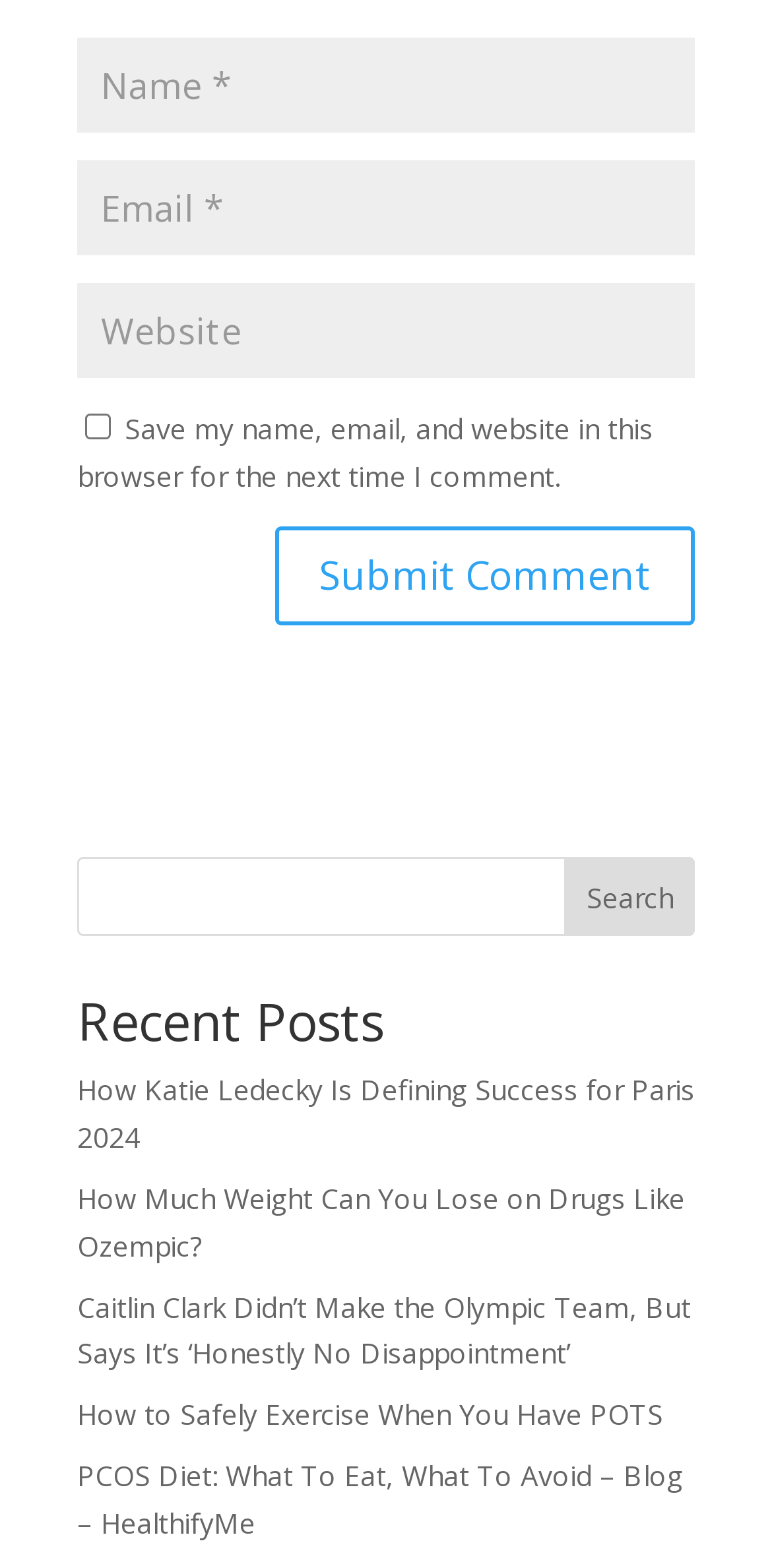Determine the coordinates of the bounding box that should be clicked to complete the instruction: "Search for something". The coordinates should be represented by four float numbers between 0 and 1: [left, top, right, bottom].

[0.732, 0.547, 0.9, 0.598]